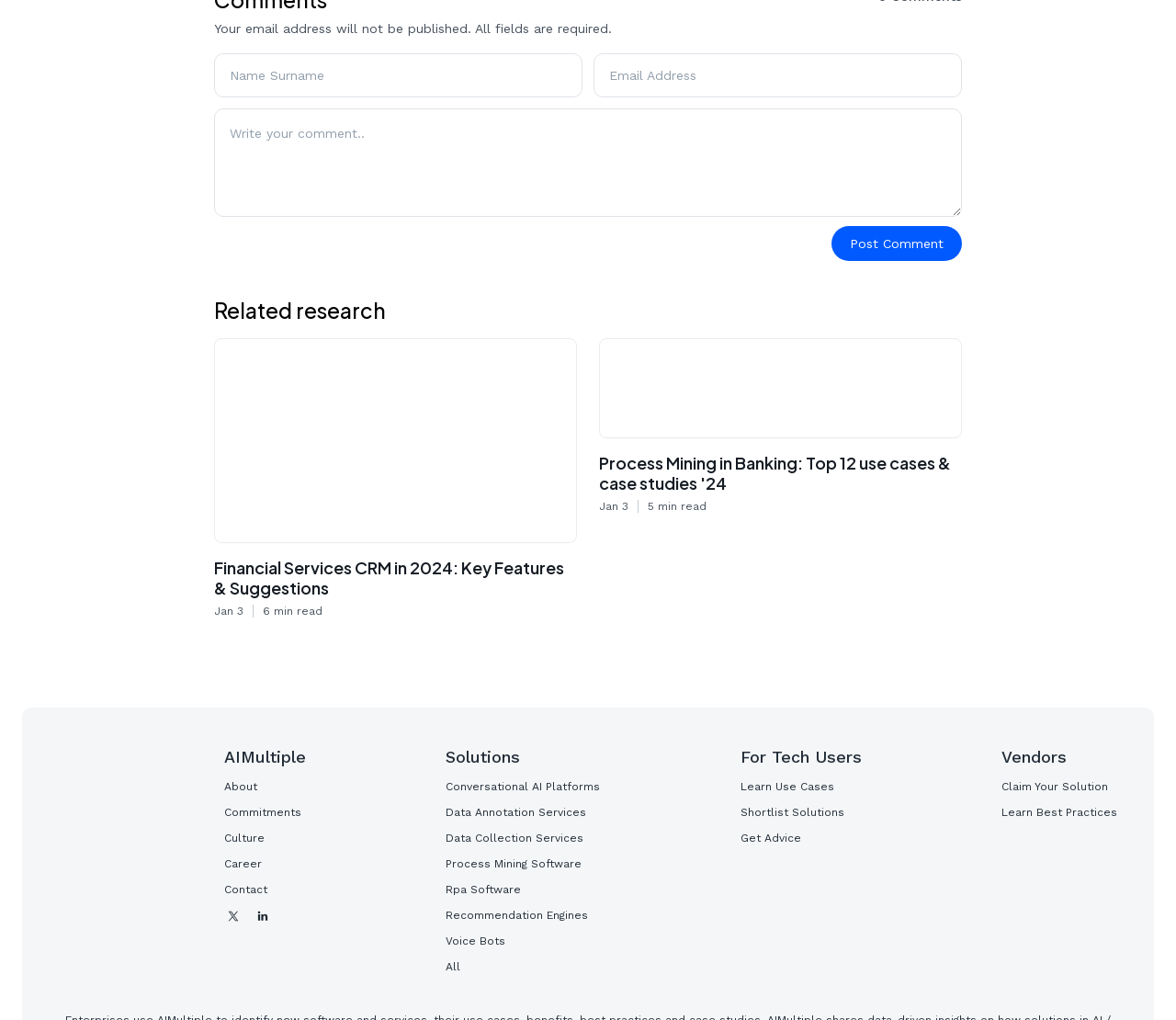Locate the bounding box coordinates of the element I should click to achieve the following instruction: "Post a comment".

[0.707, 0.222, 0.818, 0.256]